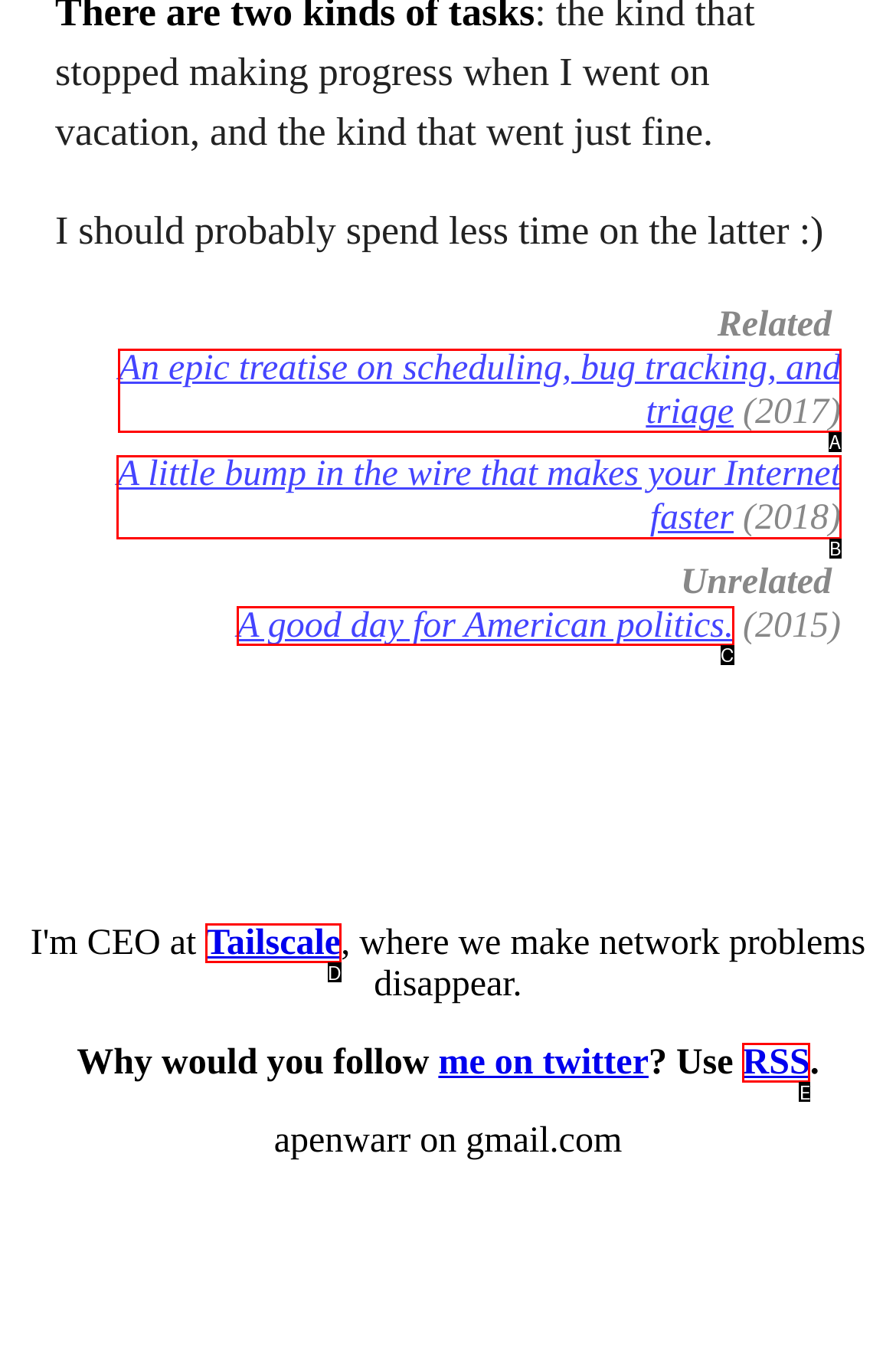From the provided options, pick the HTML element that matches the description: Food. Respond with the letter corresponding to your choice.

None